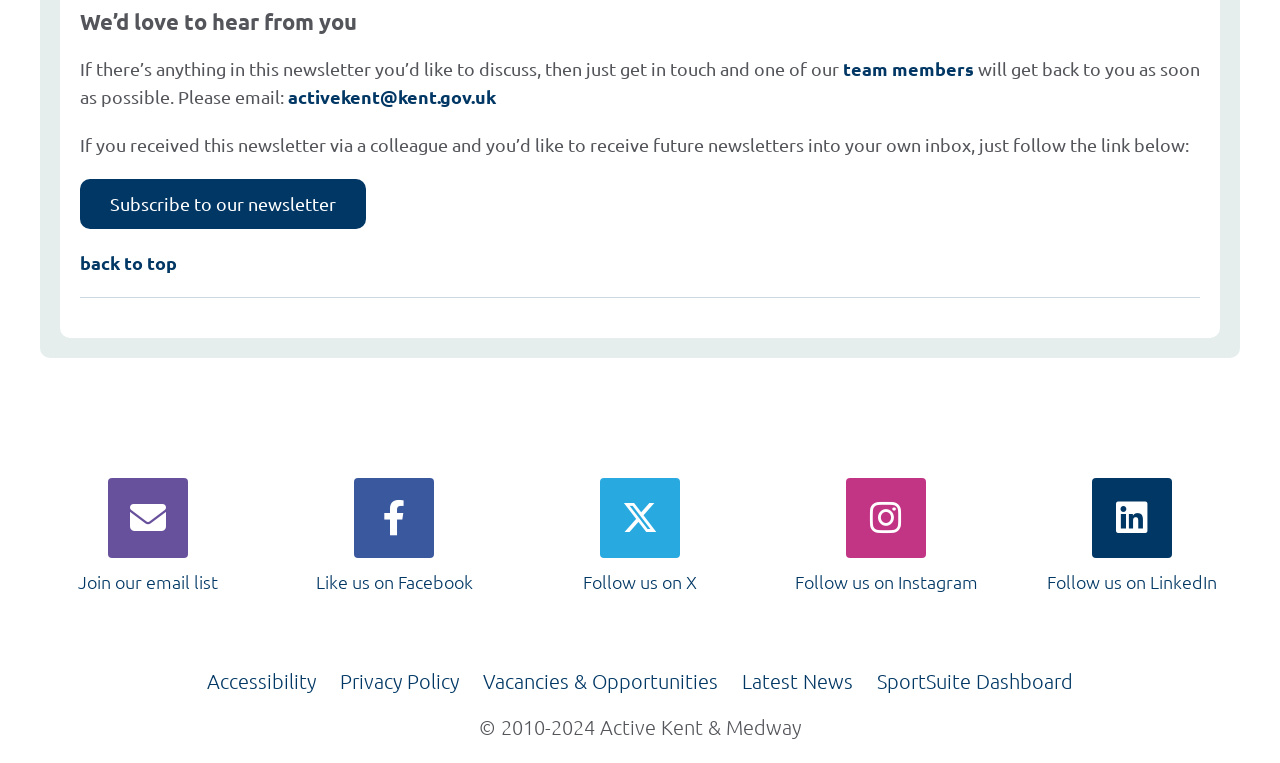What is the email address to contact the team?
Based on the image, provide a one-word or brief-phrase response.

activekent@kent.gov.uk